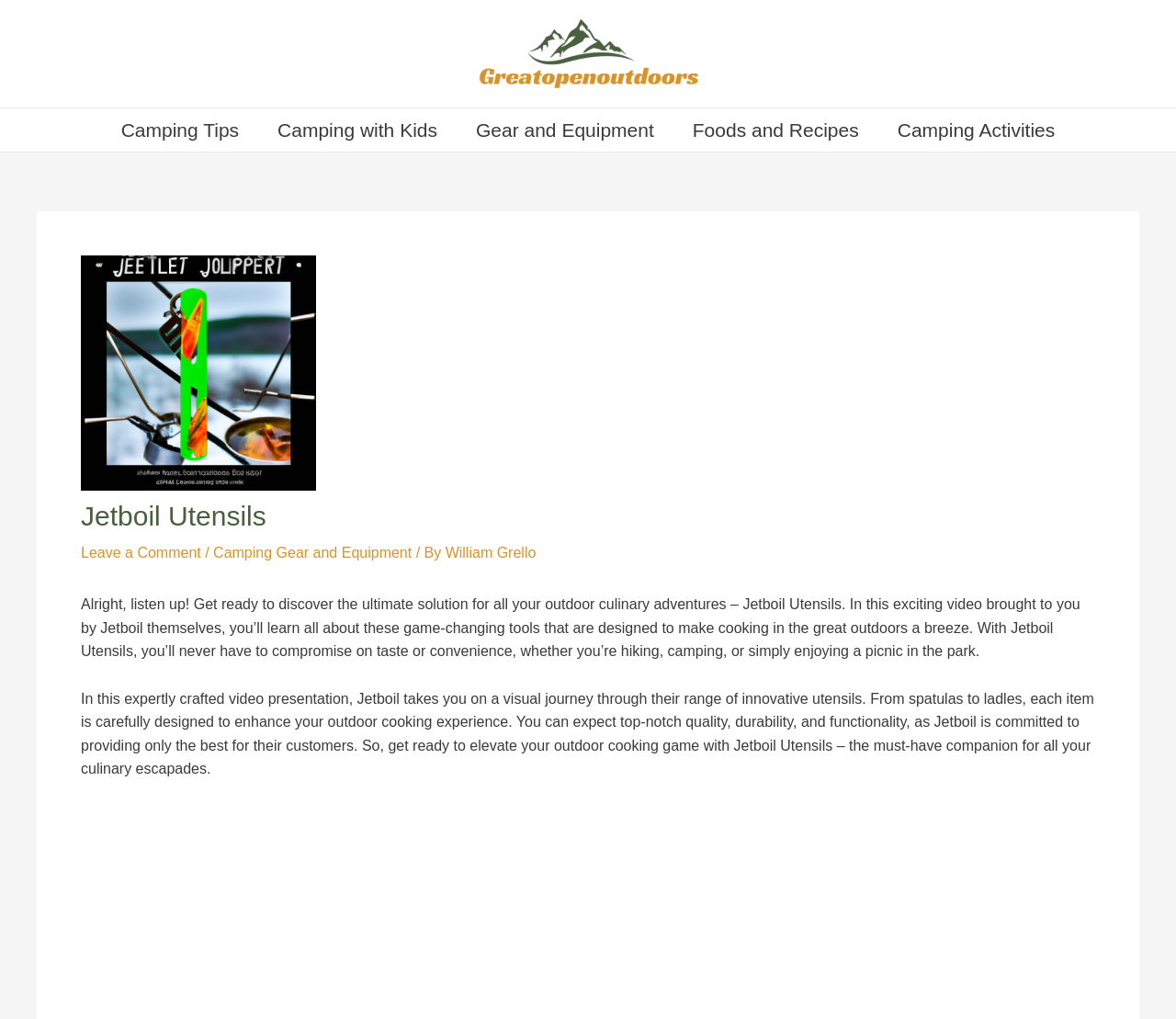Pinpoint the bounding box coordinates of the area that should be clicked to complete the following instruction: "Click on William Grello". The coordinates must be given as four float numbers between 0 and 1, i.e., [left, top, right, bottom].

[0.379, 0.535, 0.456, 0.55]